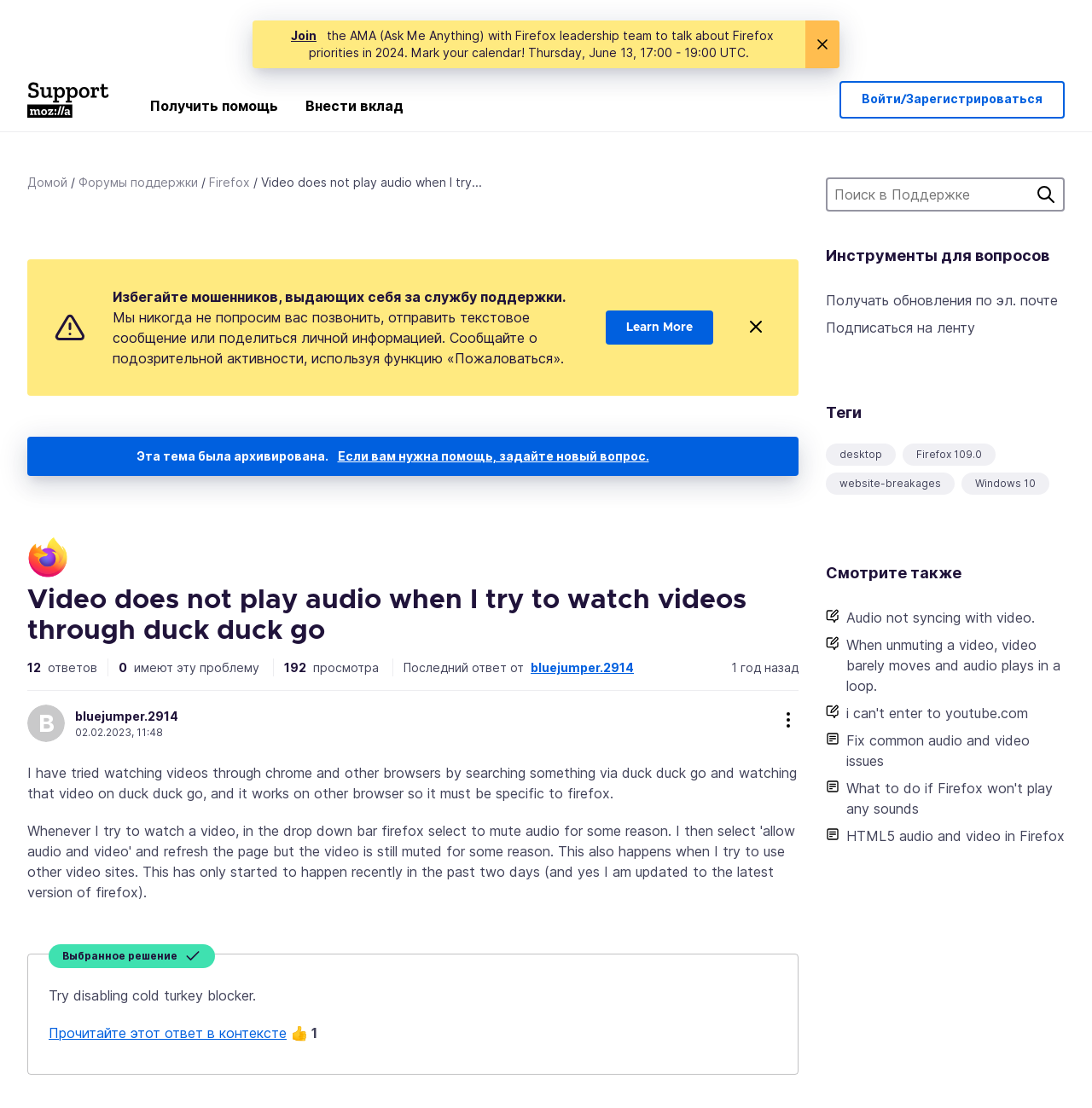Answer the question briefly using a single word or phrase: 
What is the name of the user who provided the last answer?

bluejumper.2914